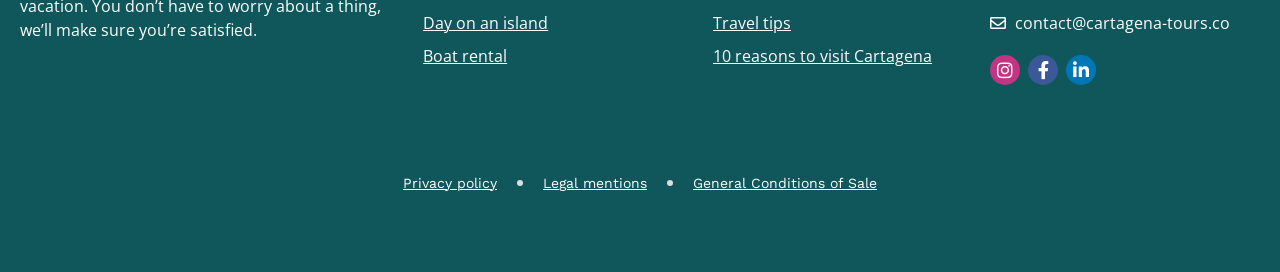Can you show the bounding box coordinates of the region to click on to complete the task described in the instruction: "Contact us"?

[0.774, 0.043, 0.982, 0.124]